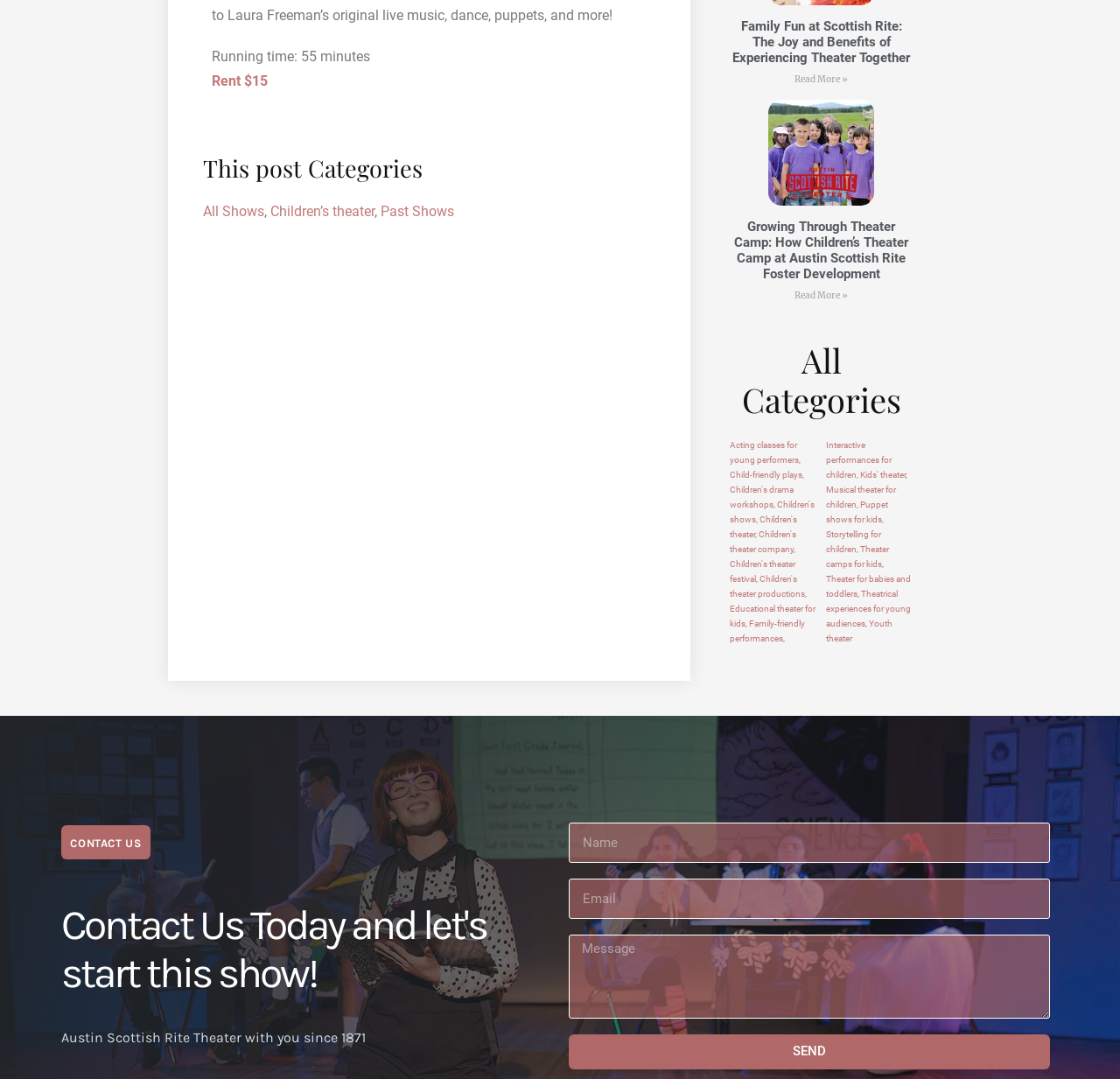What is the cost to rent a show?
Examine the image closely and answer the question with as much detail as possible.

I found the answer by looking at the link element with the text 'Rent $15' next to the running time information at the top of the webpage.